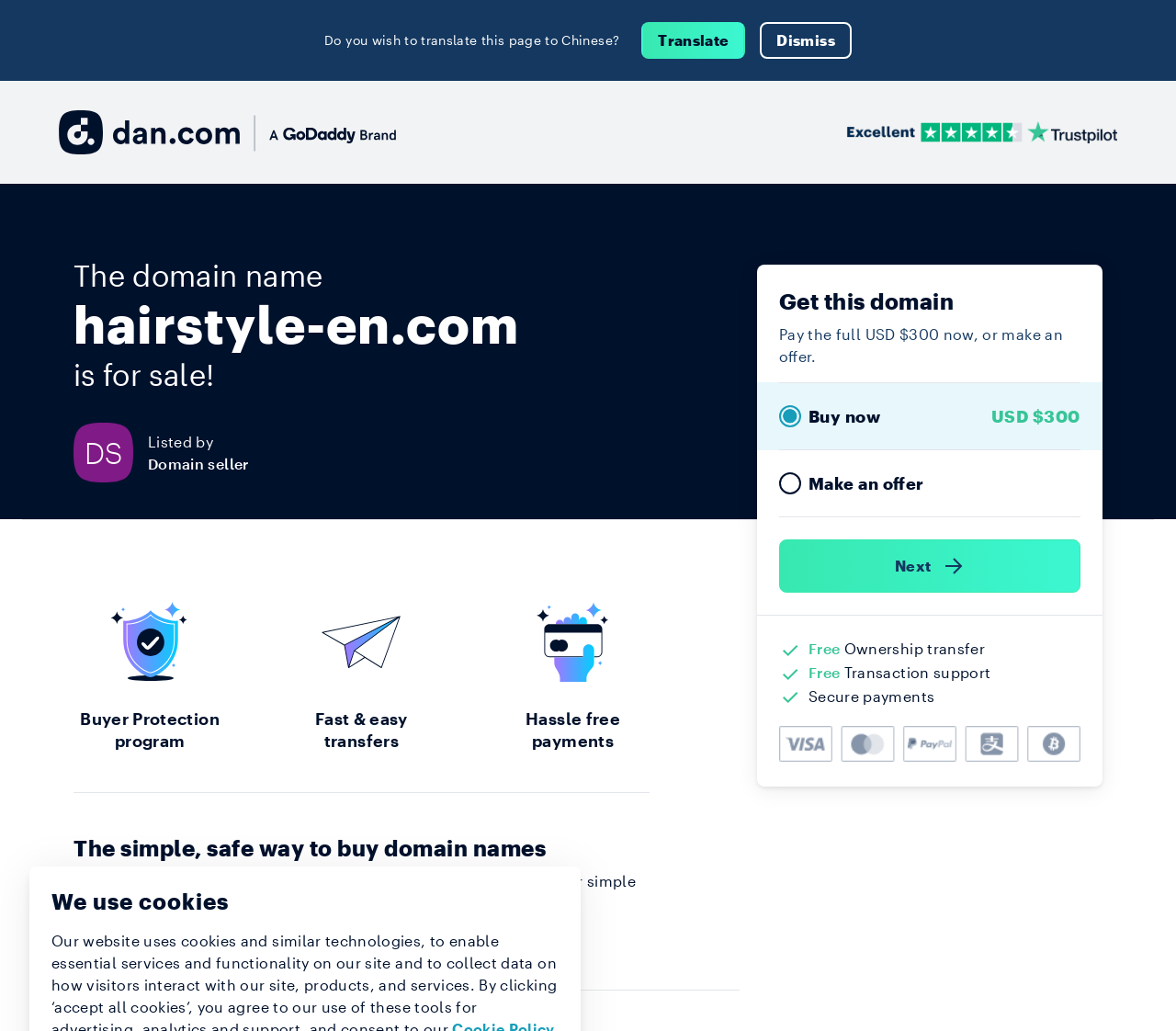What is the domain name for sale?
Kindly answer the question with as much detail as you can.

The domain name 'hairstyle-en.com' is mentioned in the heading element, indicating that it is the domain name being sold.